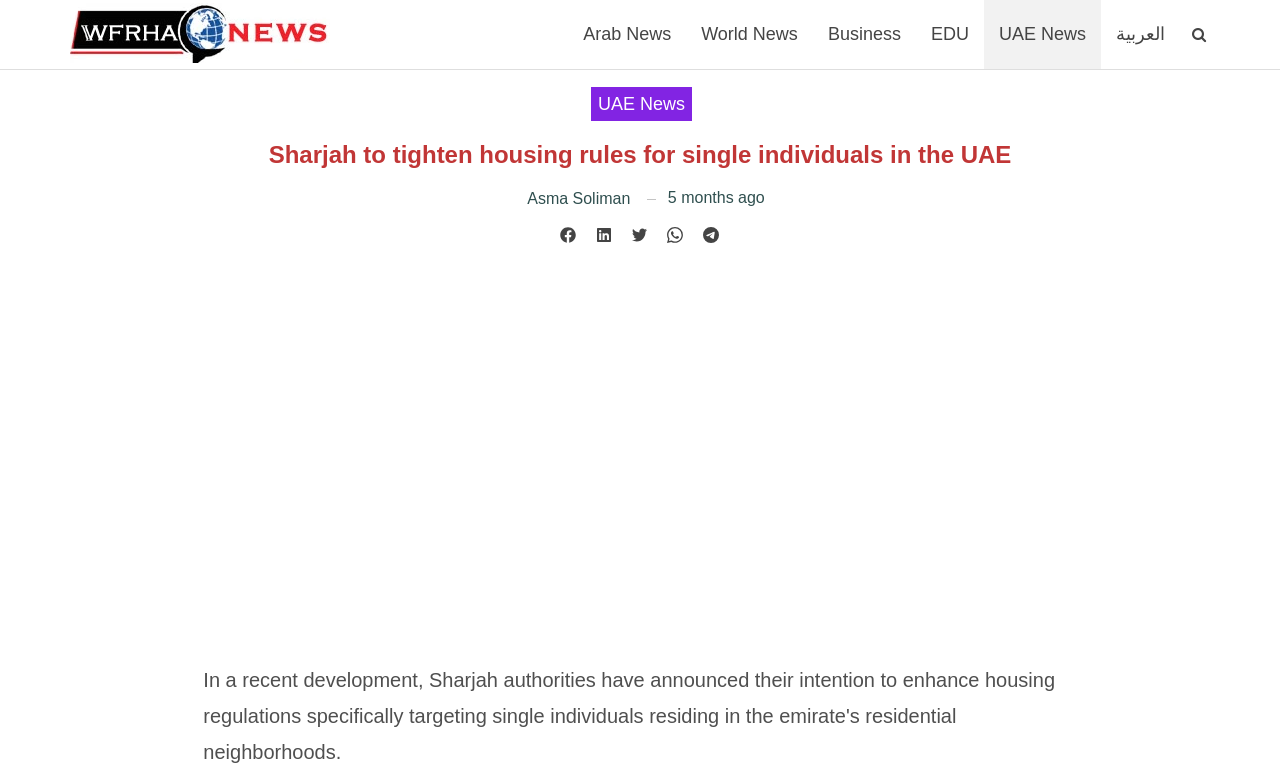Please determine the heading text of this webpage.

Sharjah to tighten housing rules for single individuals in the UAE